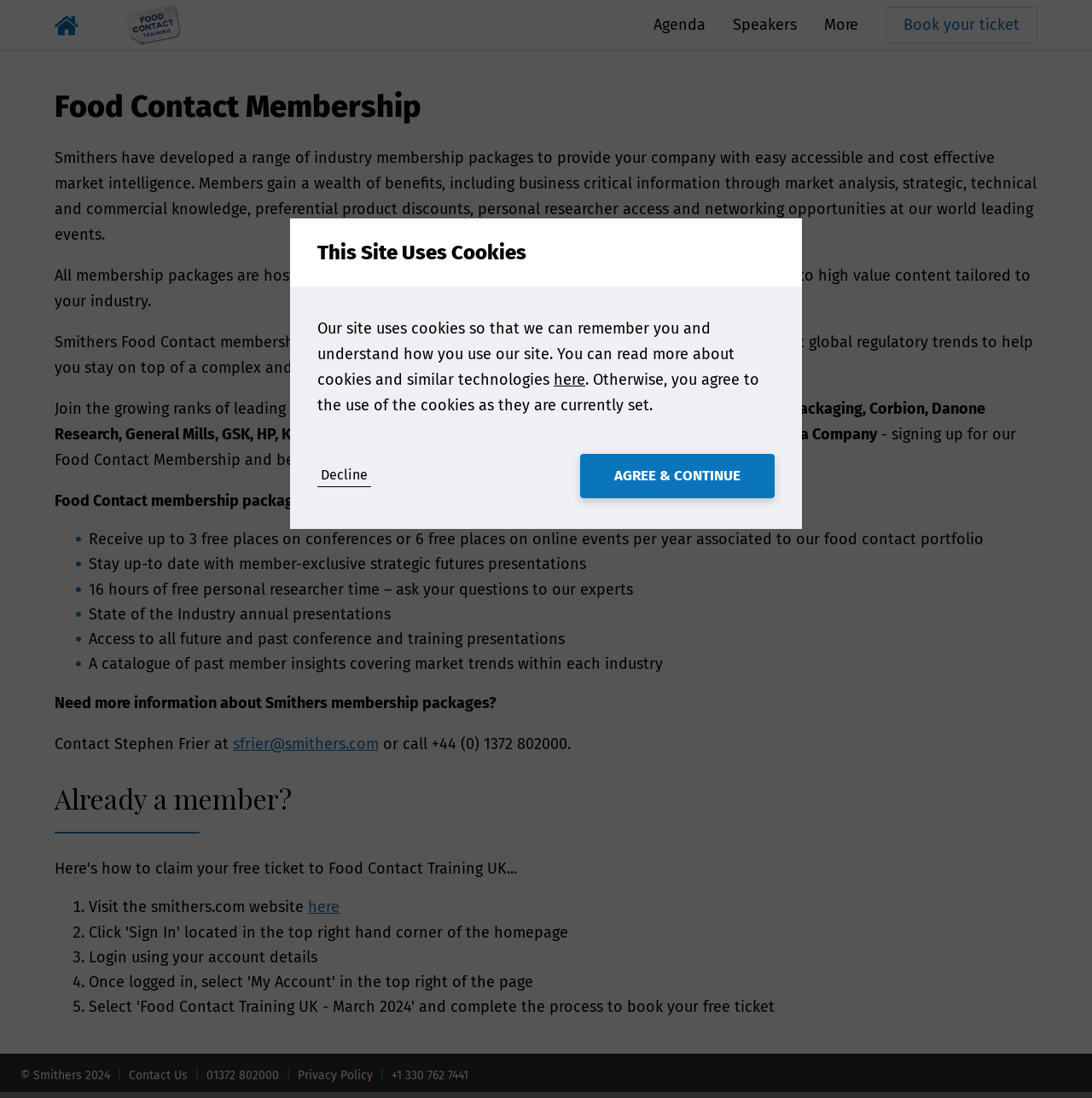Please mark the bounding box coordinates of the area that should be clicked to carry out the instruction: "Click Event Home".

[0.078, 0.0, 0.203, 0.046]